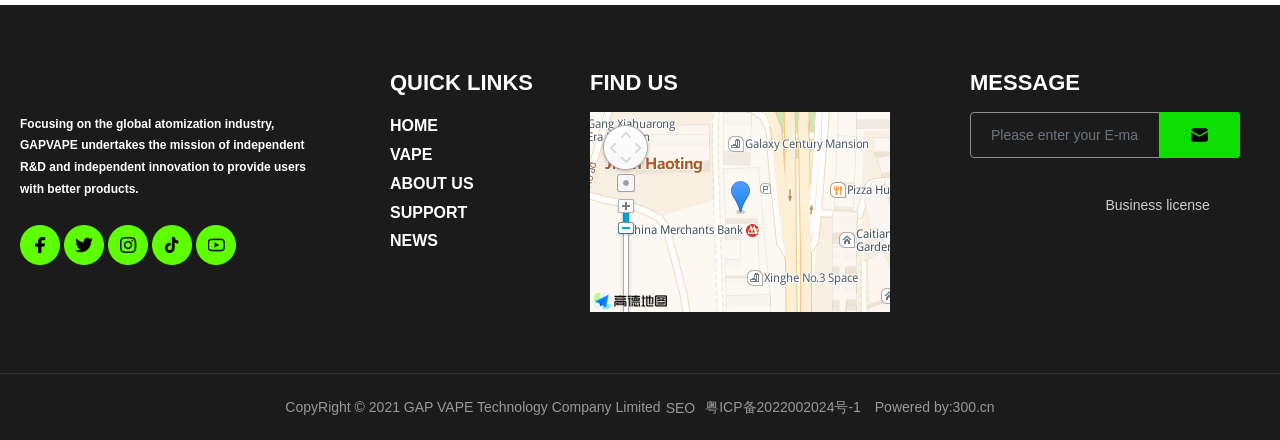What is the purpose of the textbox on the webpage?
Using the image as a reference, deliver a detailed and thorough answer to the question.

The textbox is present next to the static text 'MESSAGE' and has a placeholder 'Please enter your E-mail', indicating that it is used to enter an email address.